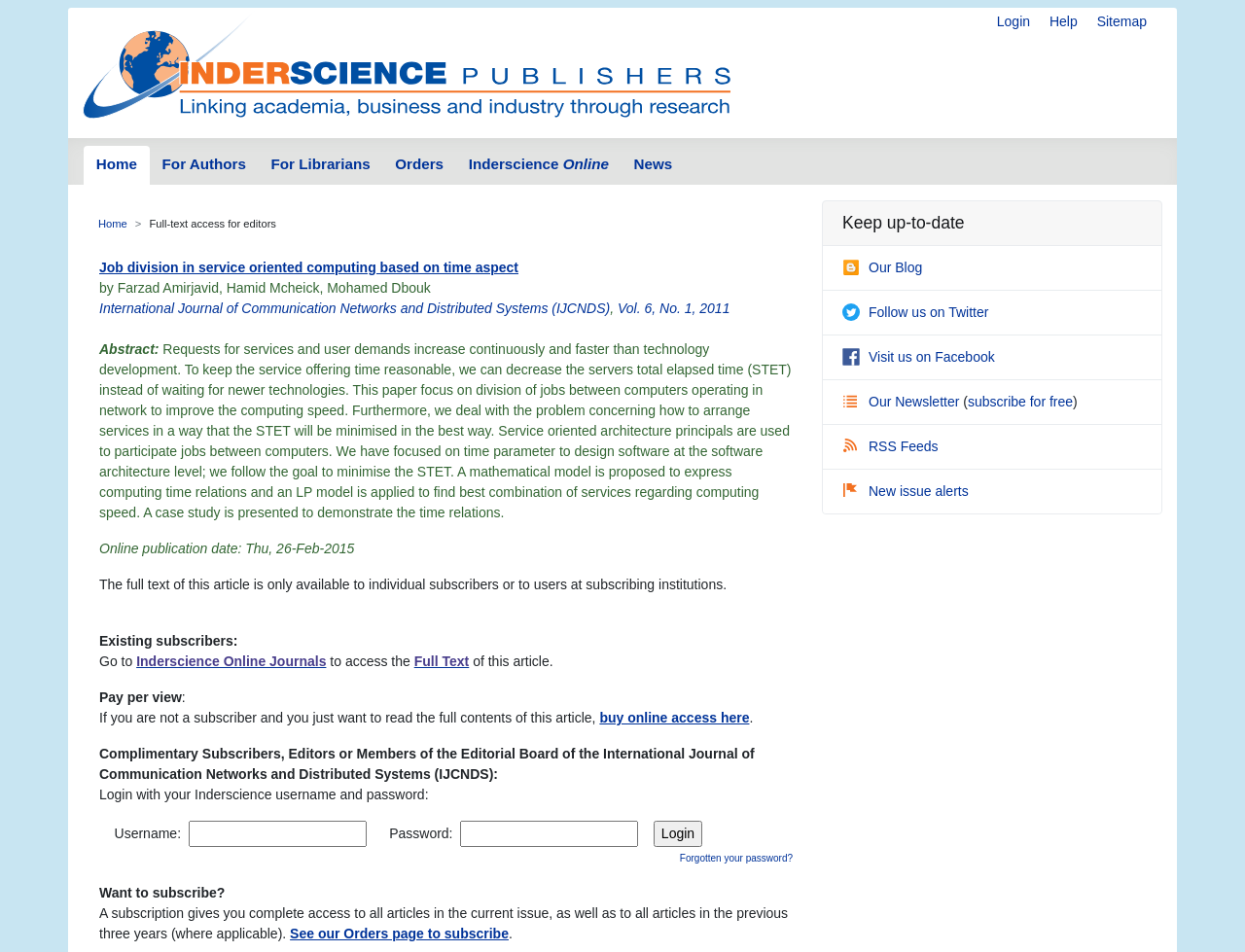Summarize the webpage comprehensively, mentioning all visible components.

The webpage is the homepage of Inderscience Publishers, a platform that links academia, business, and industry through research. At the top right corner, there are three links: "Login", "Help", and "Sitemap". Below these links, there is a logo of Inderscience Publishers, which is also a link to the homepage.

On the left side of the page, there is a navigation menu with seven links: "Home", "For Authors", "For Librarians", "Orders", "Inderscience Online", "News", and a breadcrumb navigation showing the current location.

The main content of the page is an article titled "Job division in service oriented computing based on time aspect" from the International Journal of Communication Networks and Distributed Systems (IJCNDS). The article has an abstract, which describes the research on dividing jobs between computers to improve computing speed. There is also information about the online publication date and a link to access the full text of the article.

Below the article, there are options for existing subscribers to access the full text, as well as a "Pay per view" option for non-subscribers. There is also a section for complimentary subscribers, editors, or members of the editorial board to log in.

On the right side of the page, there is a section titled "Keep up-to-date" with links to the publisher's blog, Twitter, Facebook, and newsletter. There is also a link to subscribe to the journal.

At the bottom of the page, there is a layout table with a login form for subscribers, editors, or members of the editorial board.